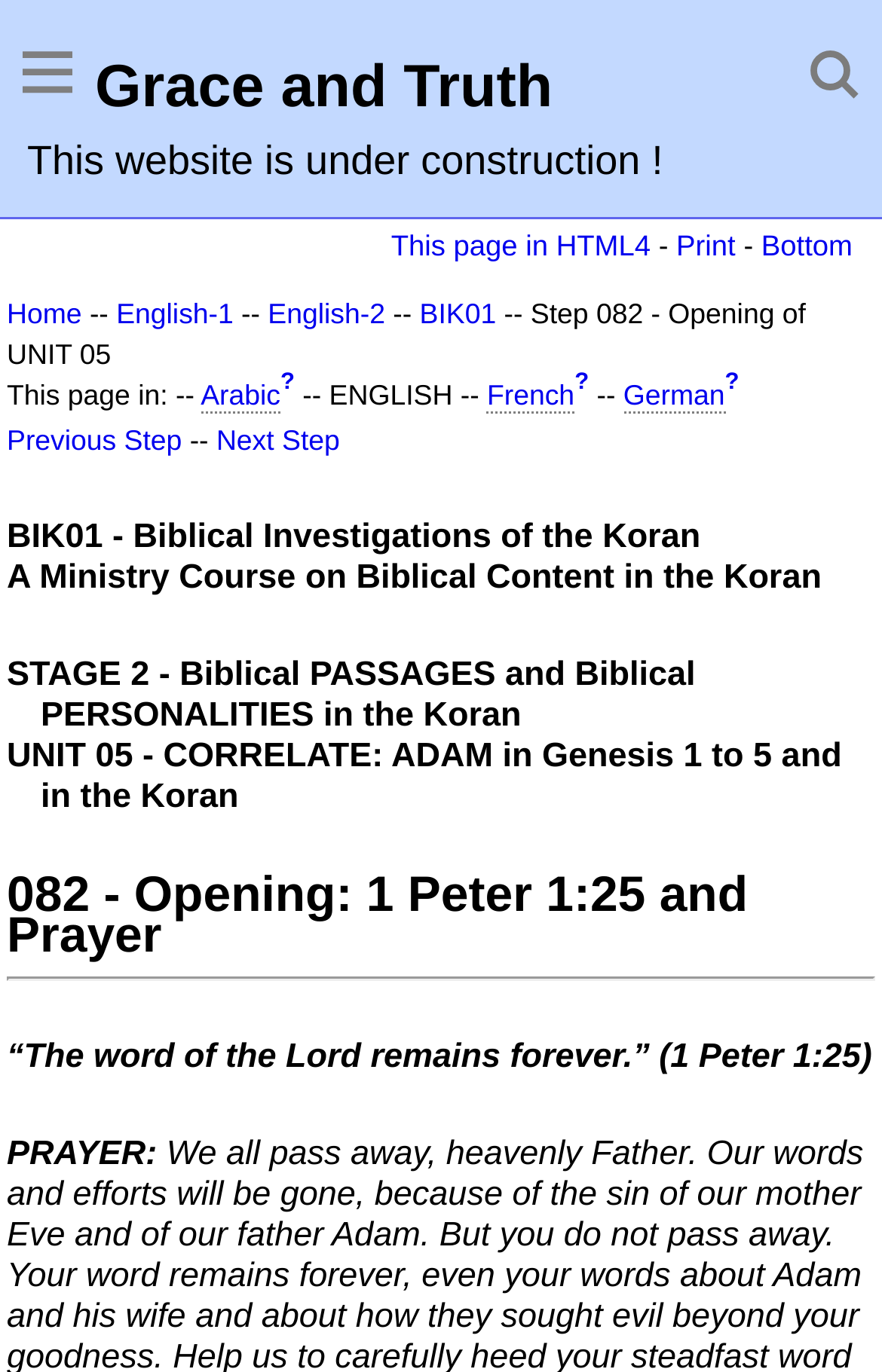Identify the bounding box coordinates of the specific part of the webpage to click to complete this instruction: "Click on 'Next Step'".

[0.245, 0.31, 0.385, 0.333]